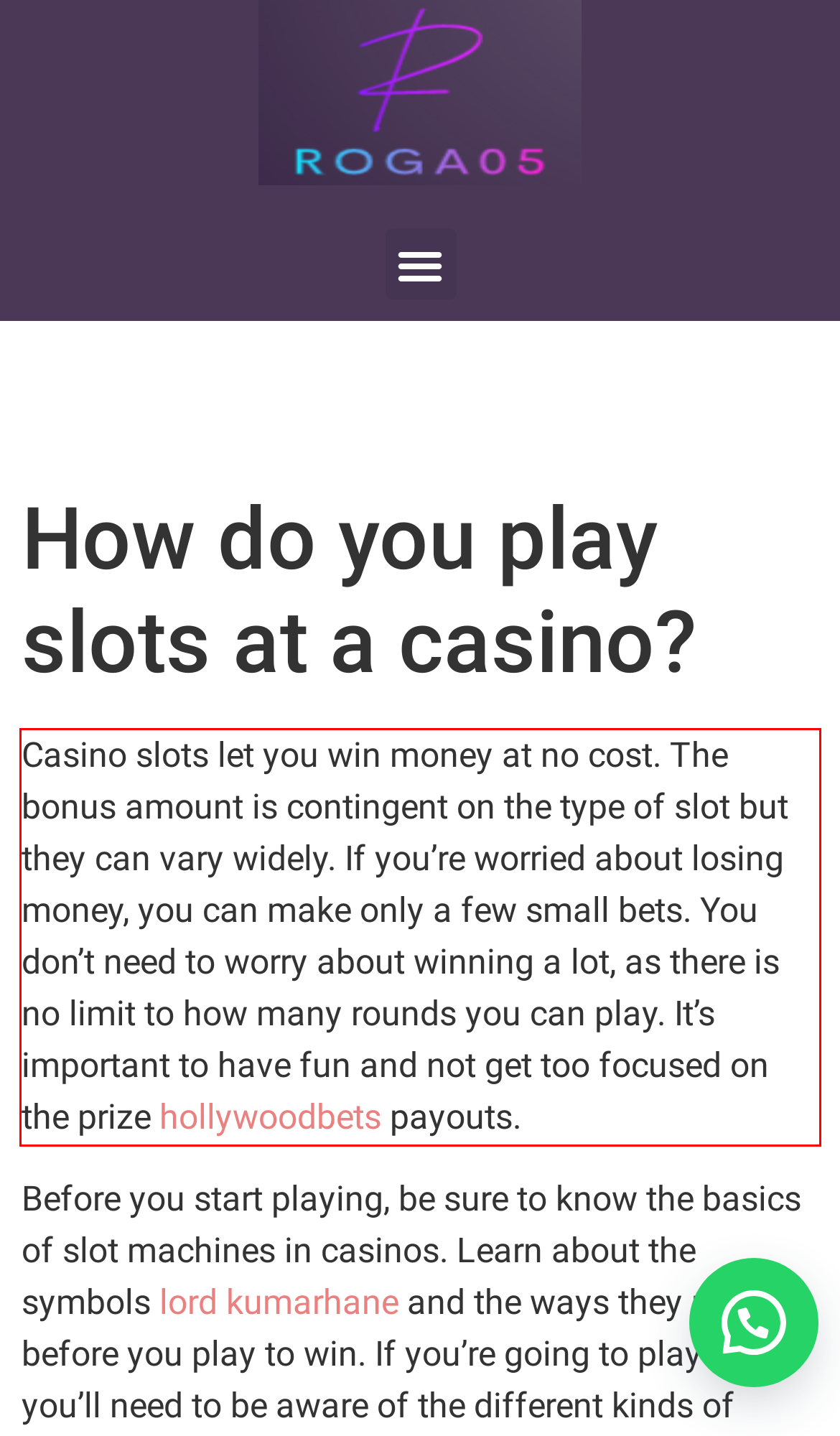Examine the screenshot of the webpage, locate the red bounding box, and generate the text contained within it.

Casino slots let you win money at no cost. The bonus amount is contingent on the type of slot but they can vary widely. If you’re worried about losing money, you can make only a few small bets. You don’t need to worry about winning a lot, as there is no limit to how many rounds you can play. It’s important to have fun and not get too focused on the prize hollywoodbets payouts.